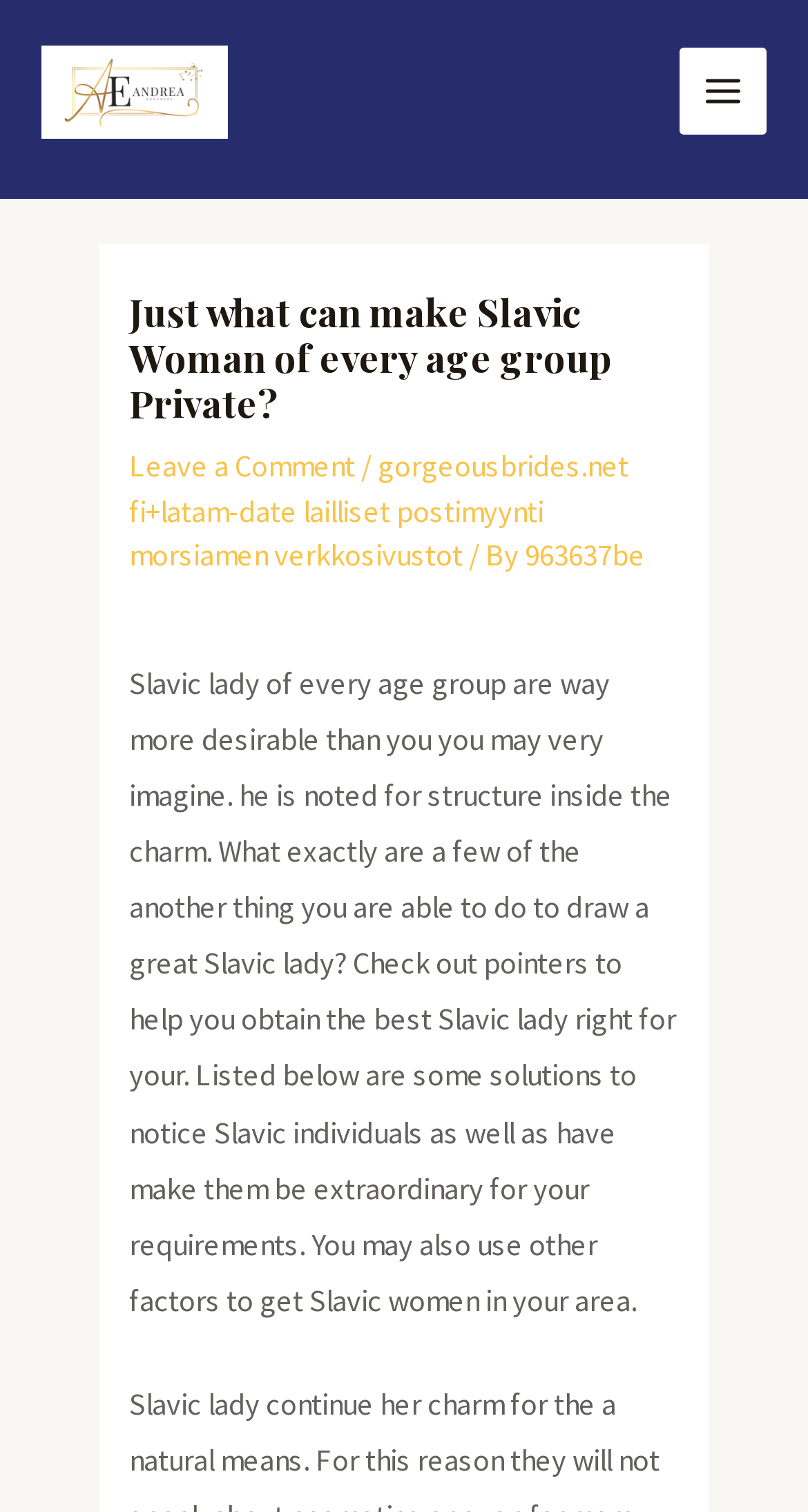Identify the bounding box coordinates for the UI element that matches this description: "Main Menu".

[0.841, 0.032, 0.949, 0.089]